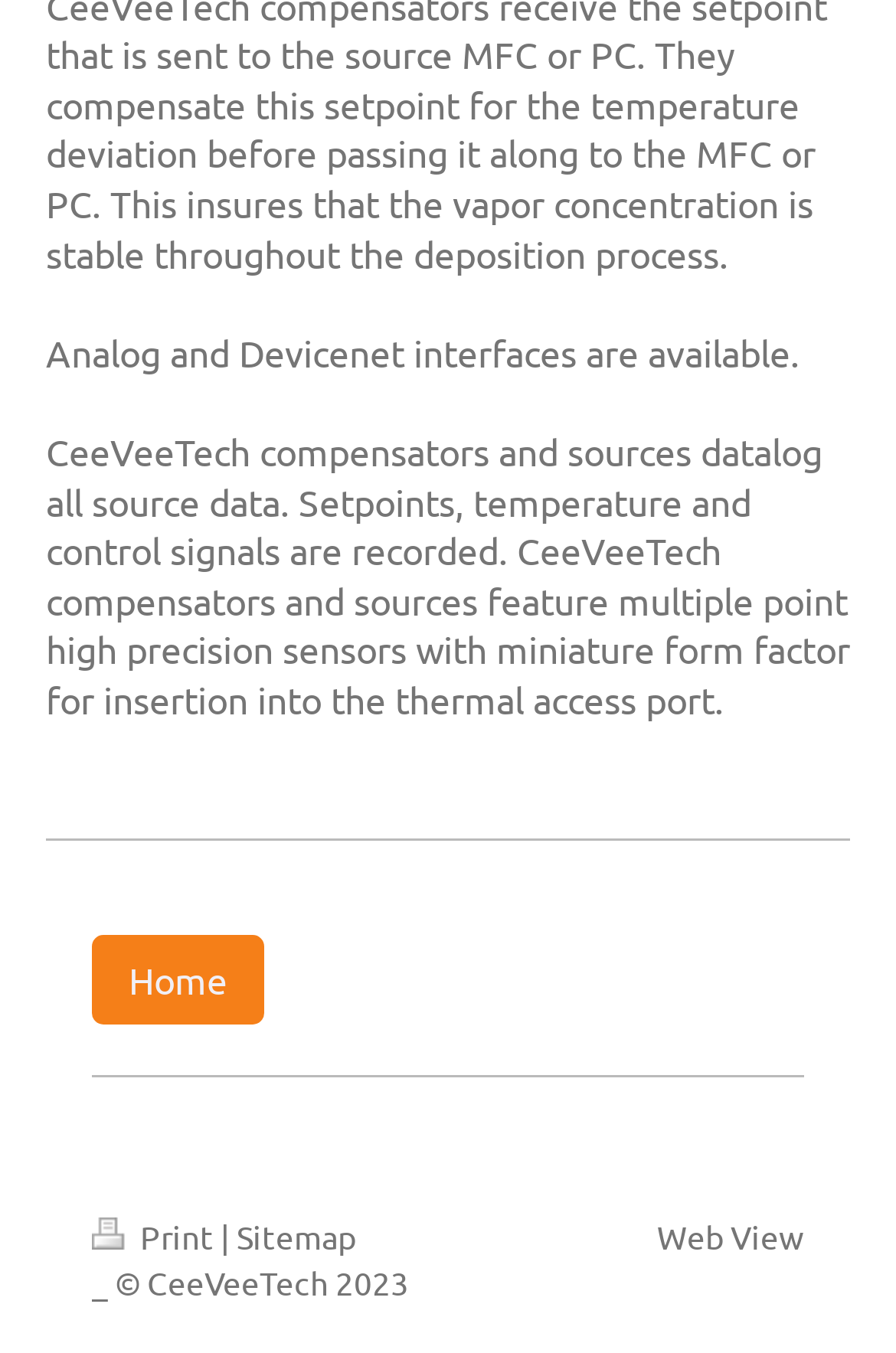What type of interfaces are available?
Look at the image and provide a detailed response to the question.

The webpage mentions that 'Analog and Devicenet interfaces are available.' at the top, indicating that these two types of interfaces are available for use.